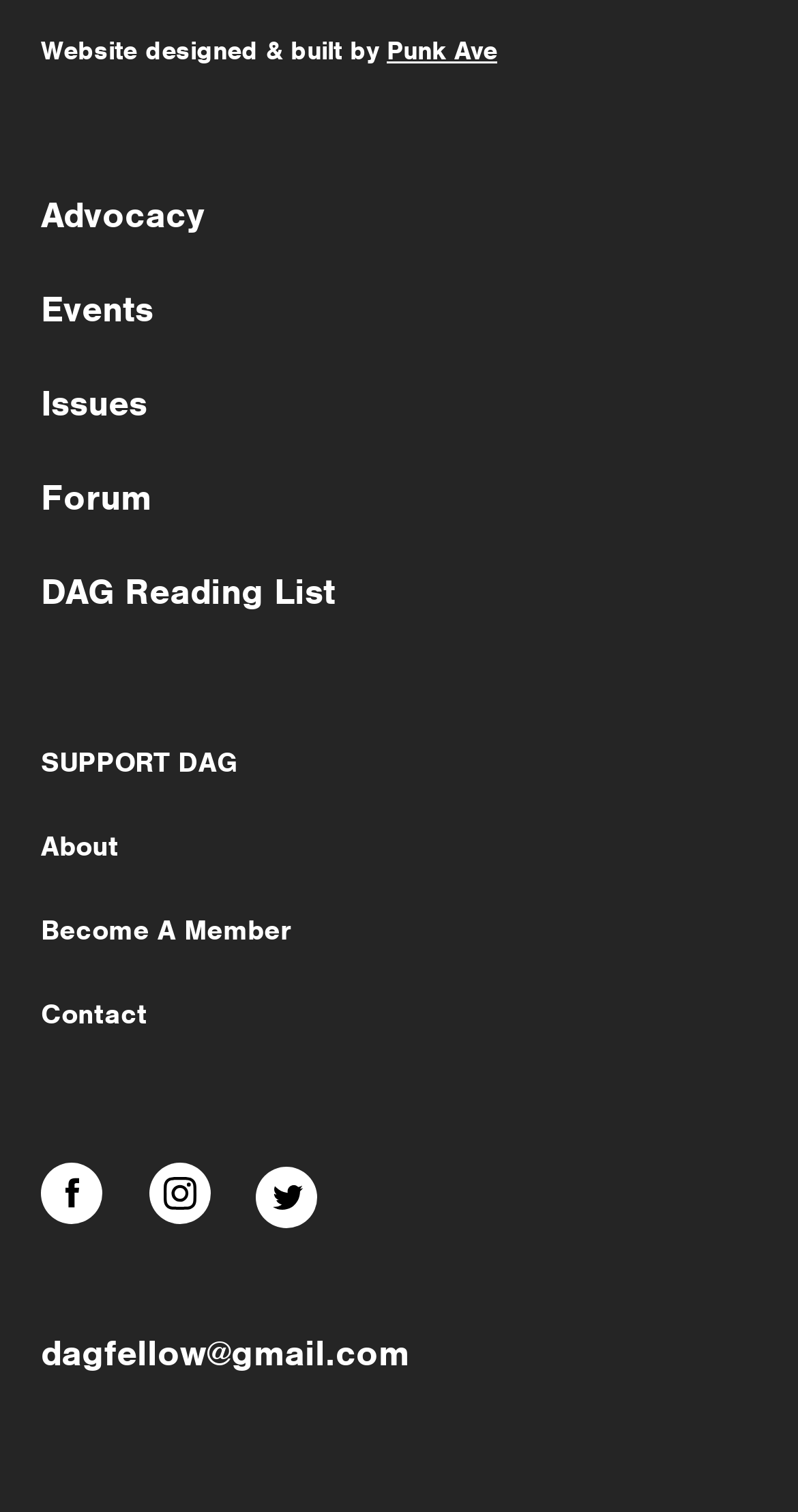Please specify the bounding box coordinates of the clickable region necessary for completing the following instruction: "visit the advocacy page". The coordinates must consist of four float numbers between 0 and 1, i.e., [left, top, right, bottom].

[0.051, 0.127, 0.256, 0.162]